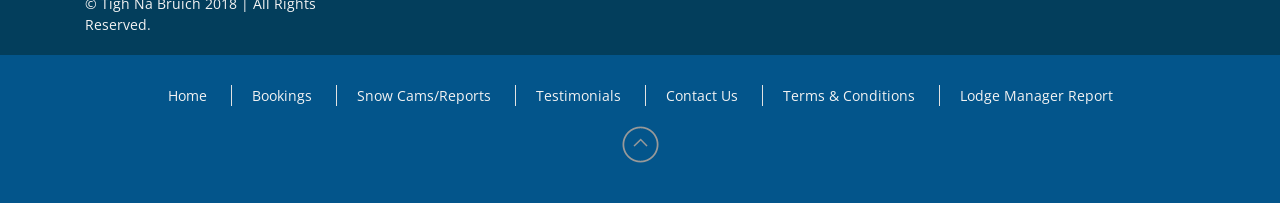Please answer the following question using a single word or phrase: 
How many links are there on the top navigation bar?

7